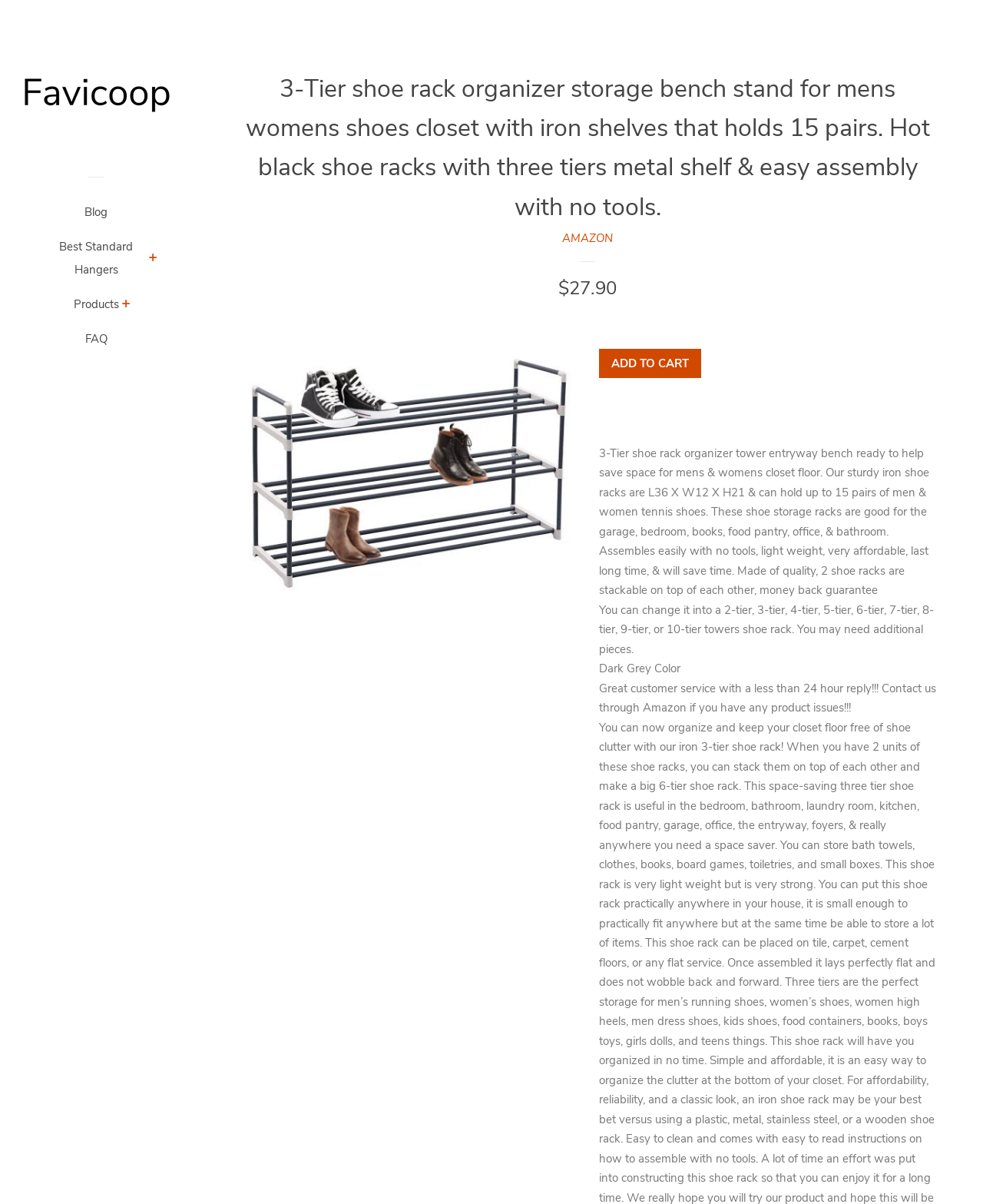Find the bounding box coordinates for the element that must be clicked to complete the instruction: "View the 'FAQ' page". The coordinates should be four float numbers between 0 and 1, indicated as [left, top, right, bottom].

[0.035, 0.272, 0.16, 0.301]